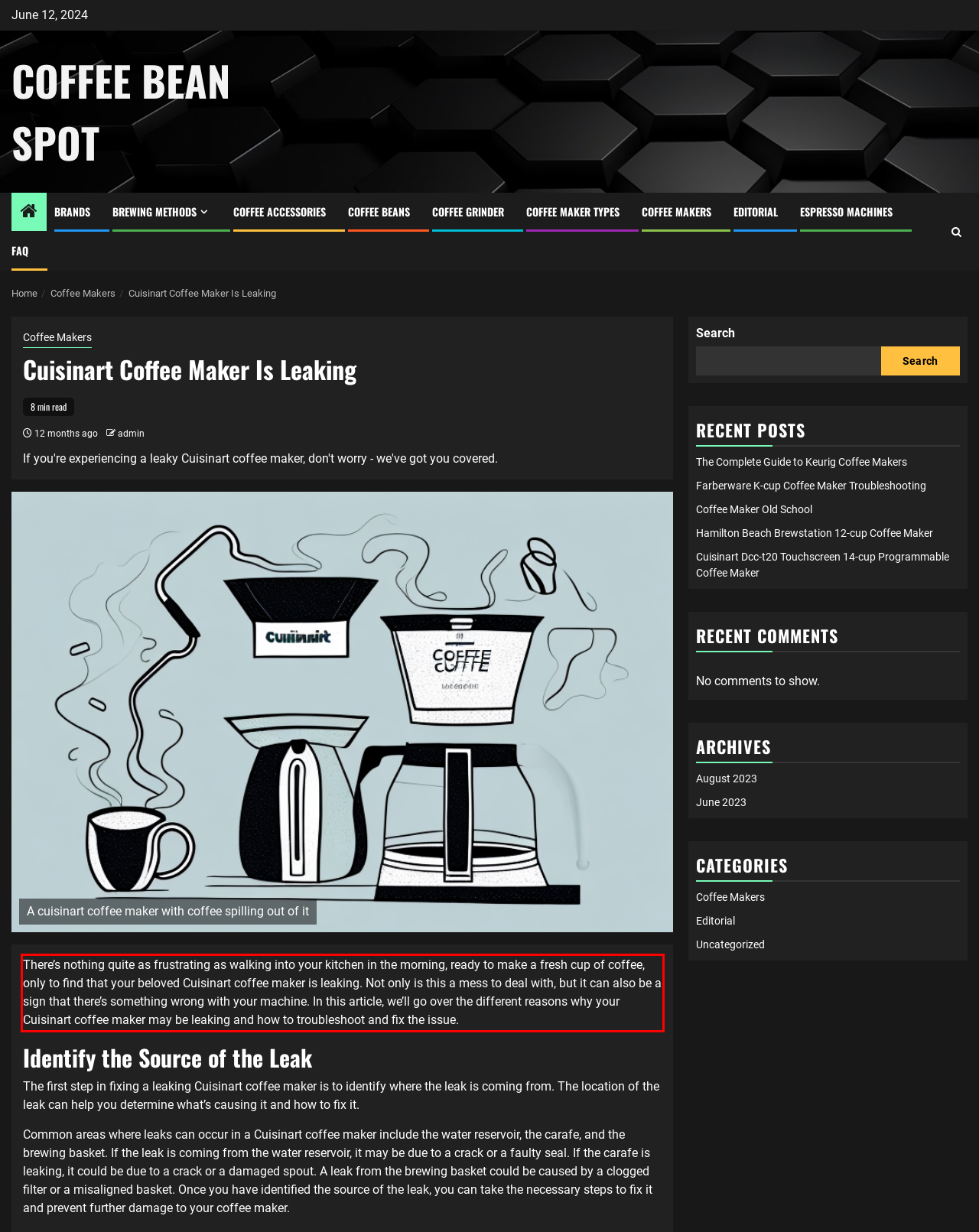Inspect the webpage screenshot that has a red bounding box and use OCR technology to read and display the text inside the red bounding box.

There’s nothing quite as frustrating as walking into your kitchen in the morning, ready to make a fresh cup of coffee, only to find that your beloved Cuisinart coffee maker is leaking. Not only is this a mess to deal with, but it can also be a sign that there’s something wrong with your machine. In this article, we’ll go over the different reasons why your Cuisinart coffee maker may be leaking and how to troubleshoot and fix the issue.